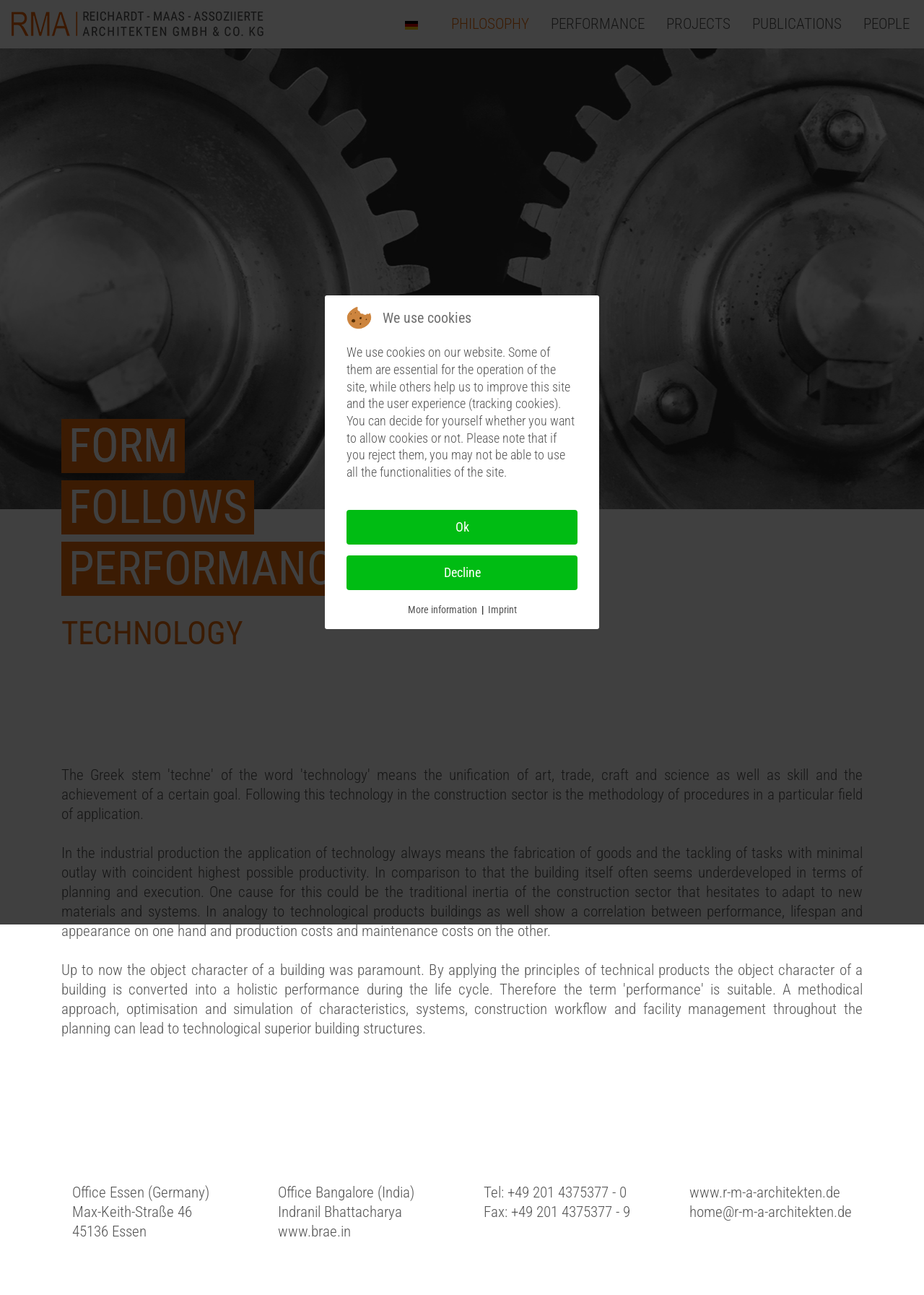What is the website of the company?
Please give a detailed and thorough answer to the question, covering all relevant points.

The website of the company can be found in the contact information section of the webpage, which is www.r-m-a-architekten.de.